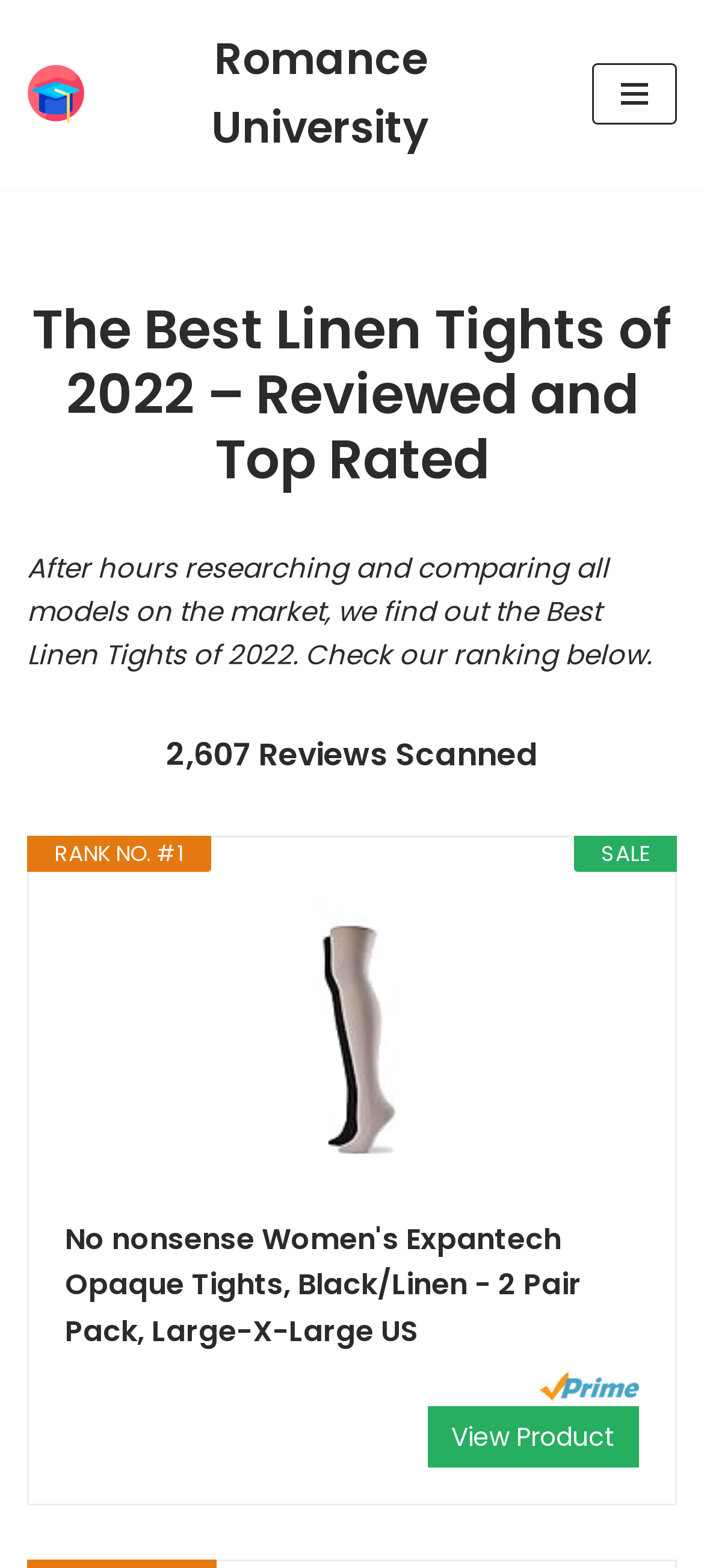Where can I view the product?
Based on the image, give a concise answer in the form of a single word or short phrase.

Amazon Prime